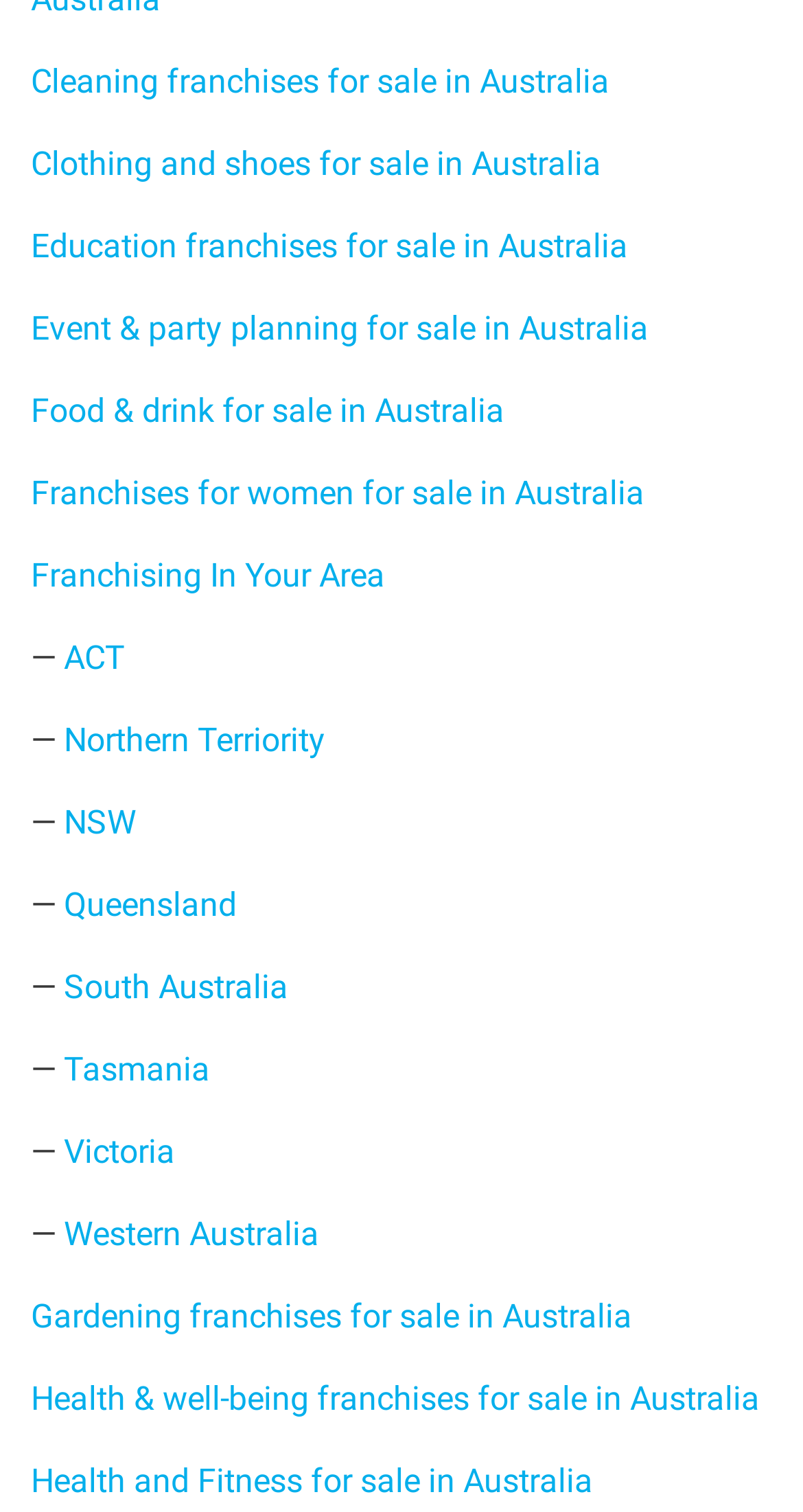Please identify the bounding box coordinates of the element that needs to be clicked to execute the following command: "Download Realm Defense: Hero Legends TD". Provide the bounding box using four float numbers between 0 and 1, formatted as [left, top, right, bottom].

None